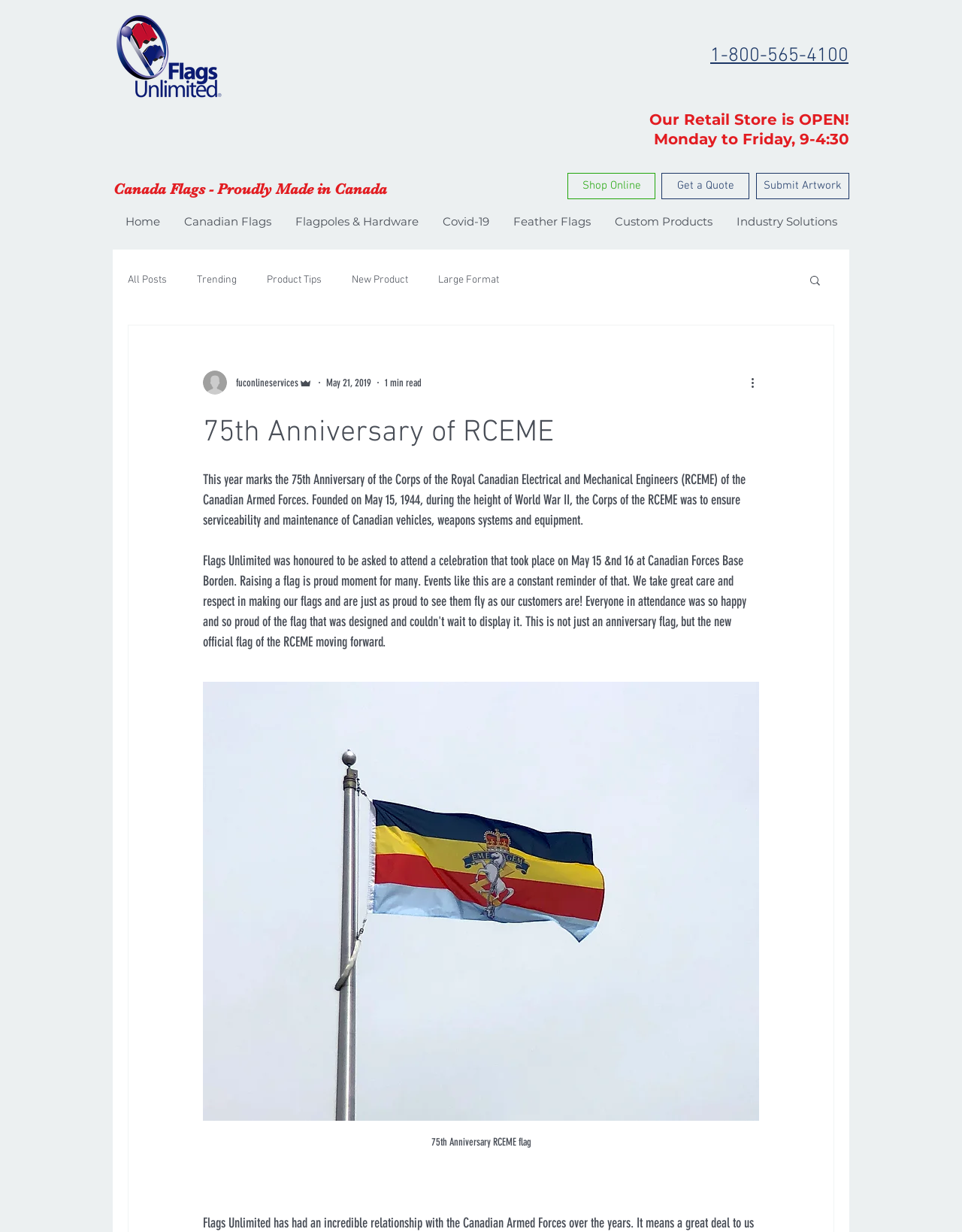Find and indicate the bounding box coordinates of the region you should select to follow the given instruction: "Submit artwork".

[0.786, 0.14, 0.883, 0.162]